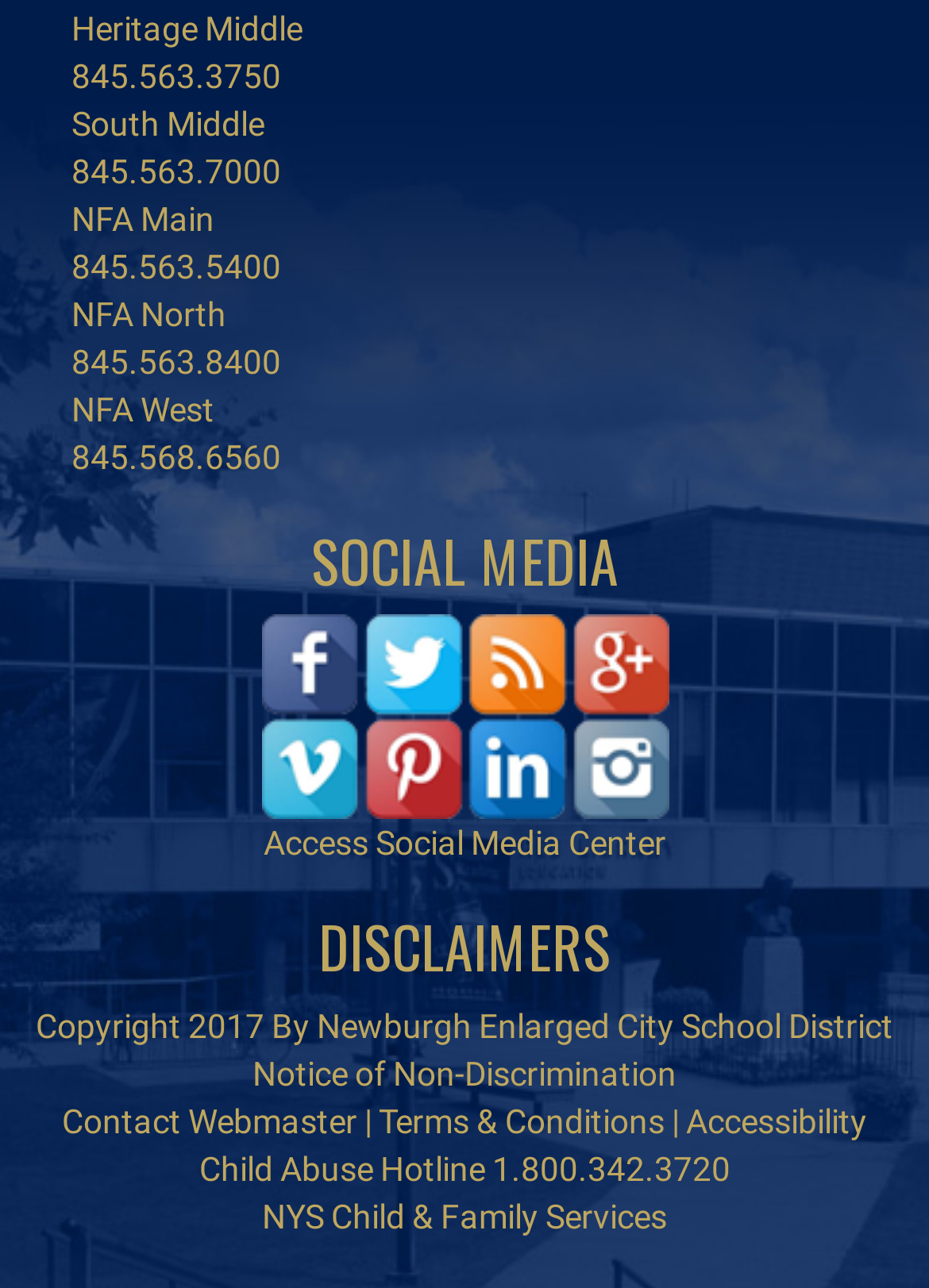Calculate the bounding box coordinates for the UI element based on the following description: "Accessibility". Ensure the coordinates are four float numbers between 0 and 1, i.e., [left, top, right, bottom].

[0.738, 0.855, 0.933, 0.885]